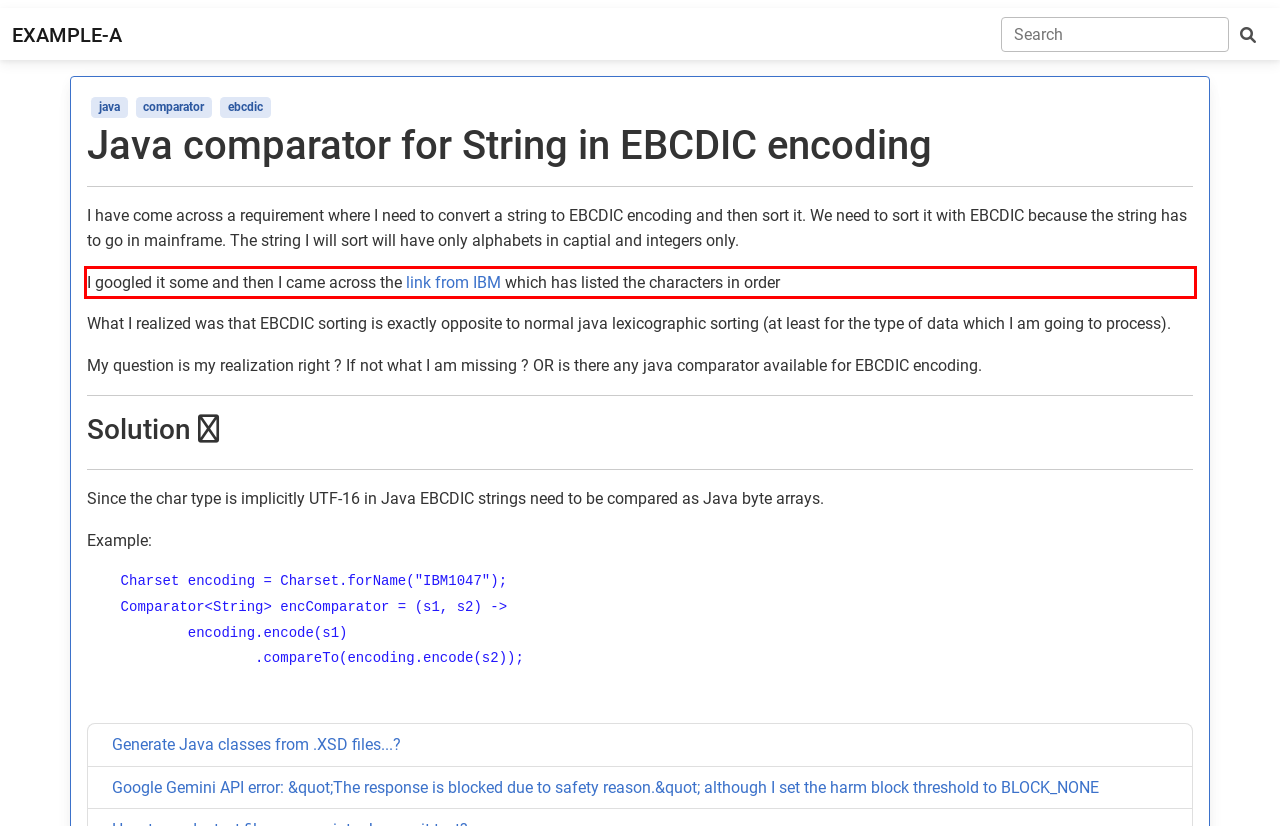View the screenshot of the webpage and identify the UI element surrounded by a red bounding box. Extract the text contained within this red bounding box.

I googled it some and then I came across the link from IBM which has listed the characters in order